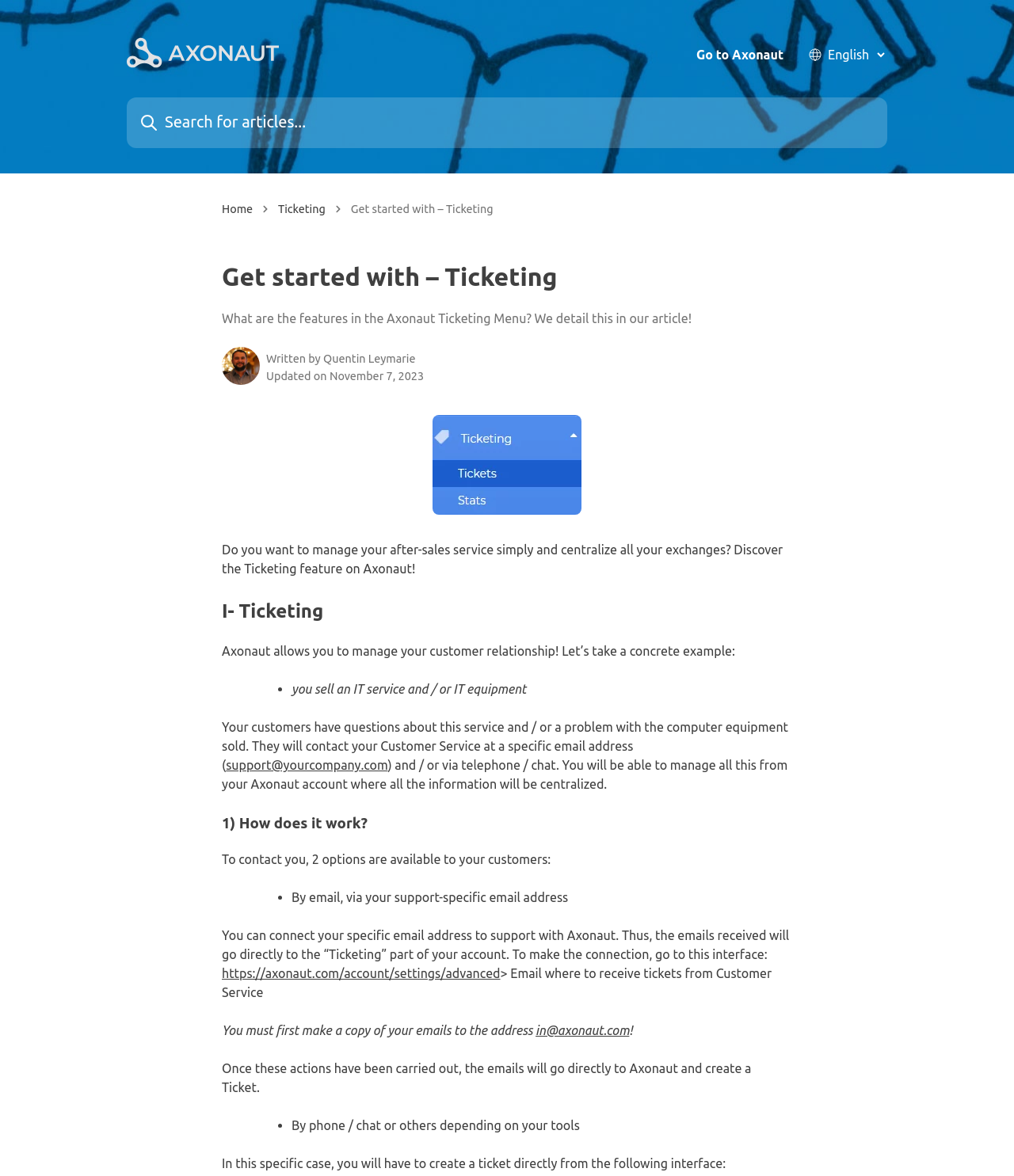What is the purpose of the Ticketing feature on Axonaut?
Could you answer the question with a detailed and thorough explanation?

The Ticketing feature on Axonaut allows users to manage their customer relationship by centralizing all exchanges and providing a simple way to manage after-sales service.